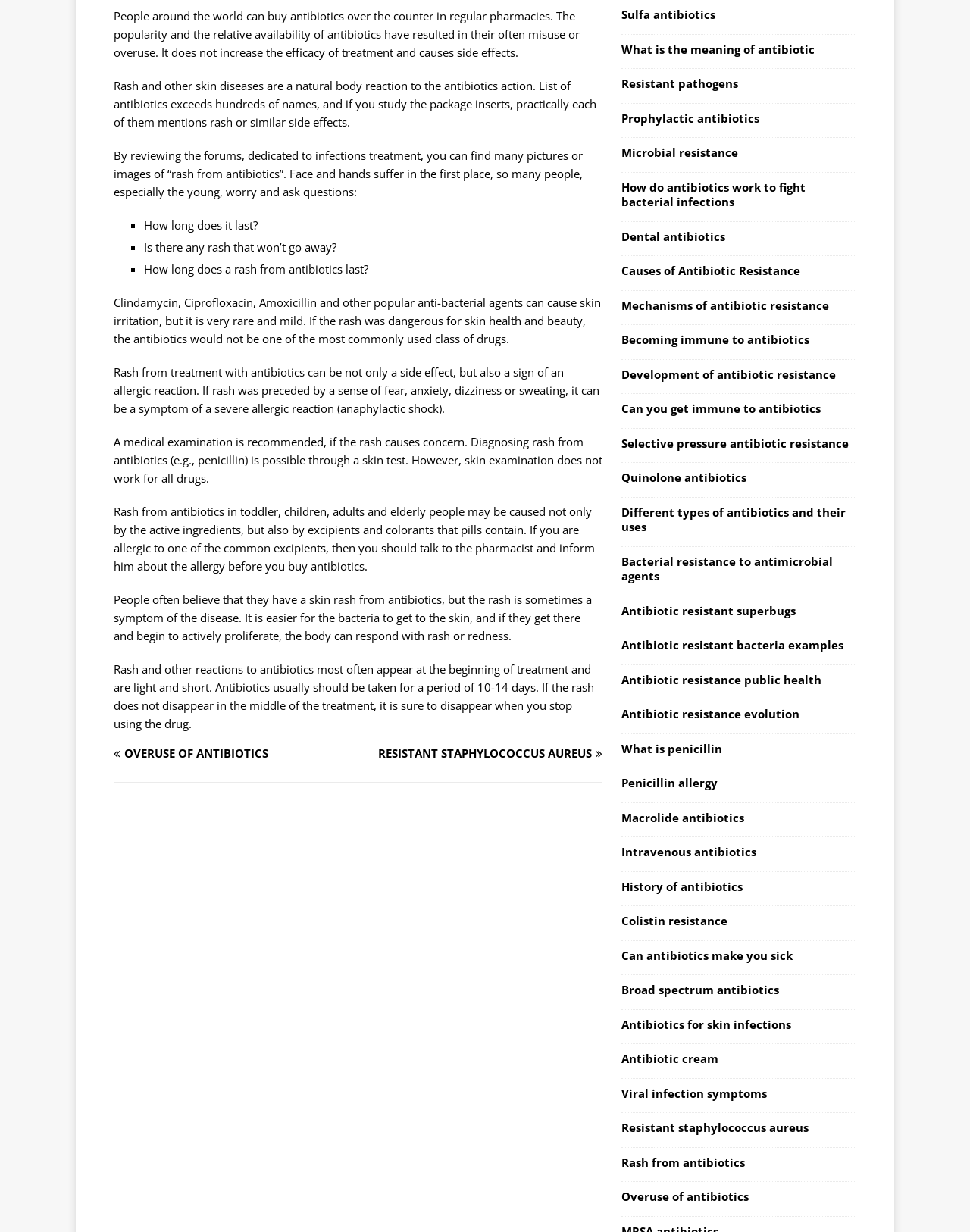Given the element description, predict the bounding box coordinates in the format (top-left x, top-left y, bottom-right x, bottom-right y). Make sure all values are between 0 and 1. Here is the element description: Resistant staphylococcus aureus

[0.376, 0.607, 0.621, 0.616]